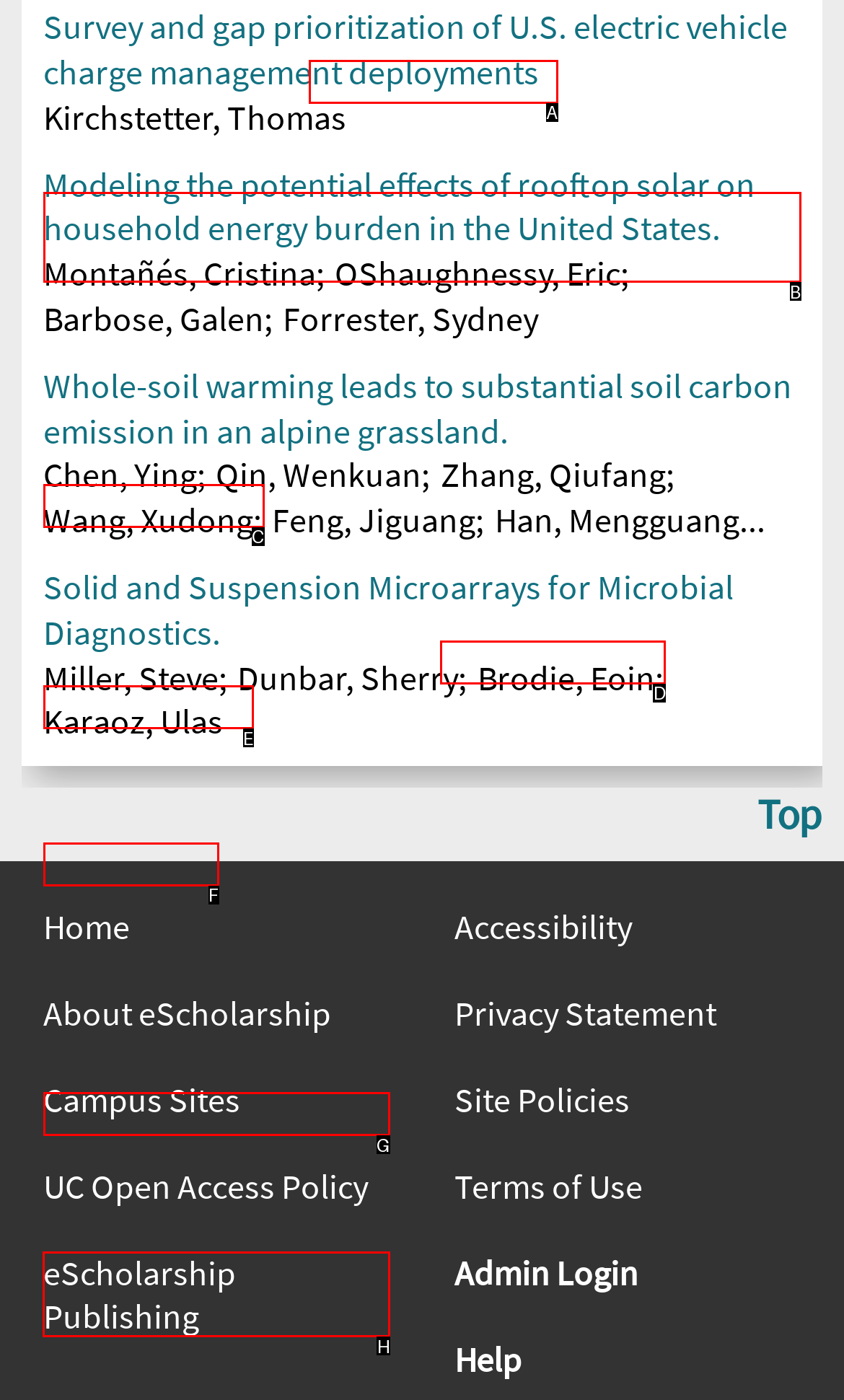Decide which letter you need to select to fulfill the task: Go to Home
Answer with the letter that matches the correct option directly.

None